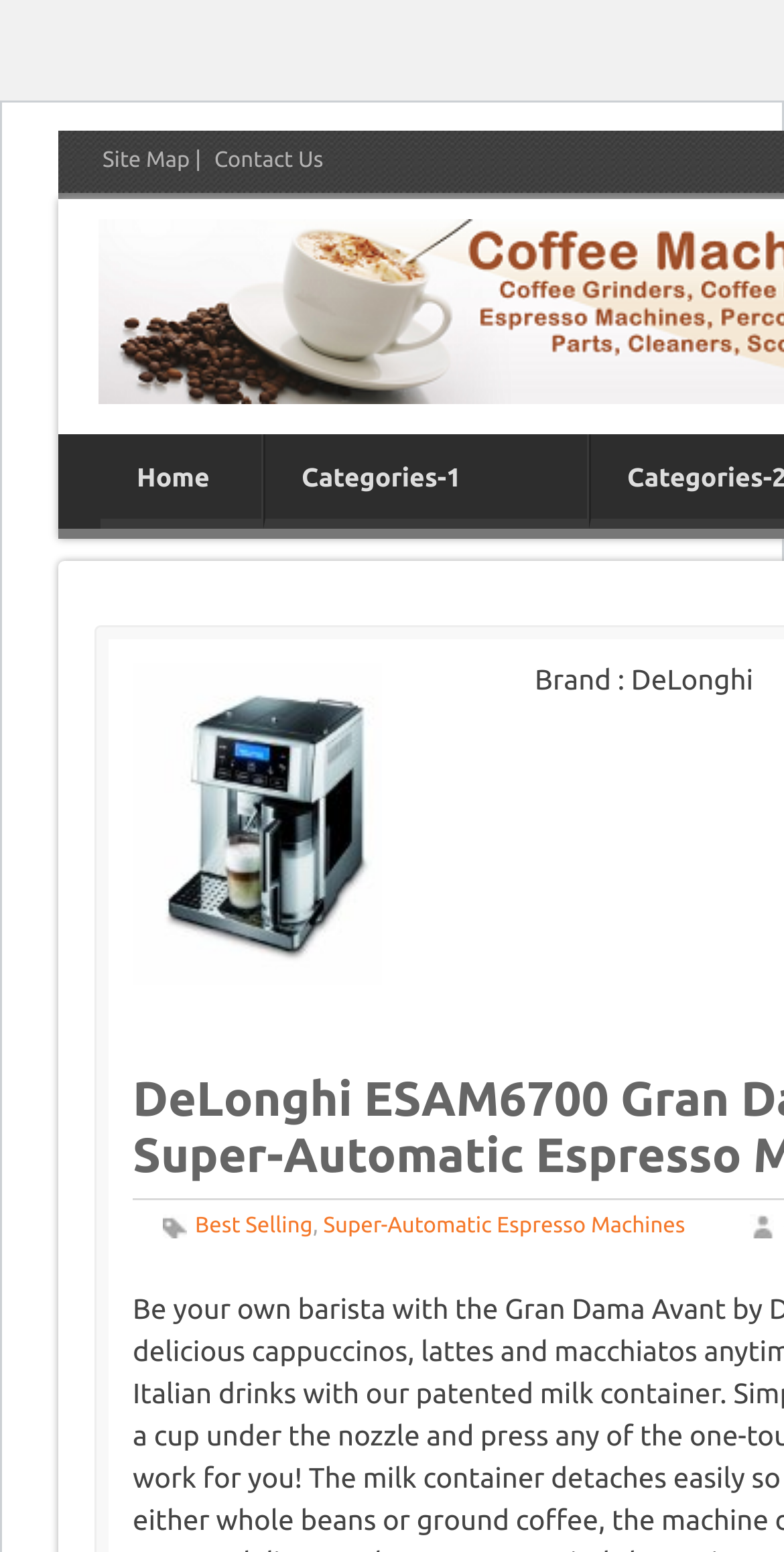Find the bounding box coordinates for the UI element that matches this description: "Best Selling".

[0.249, 0.782, 0.399, 0.798]